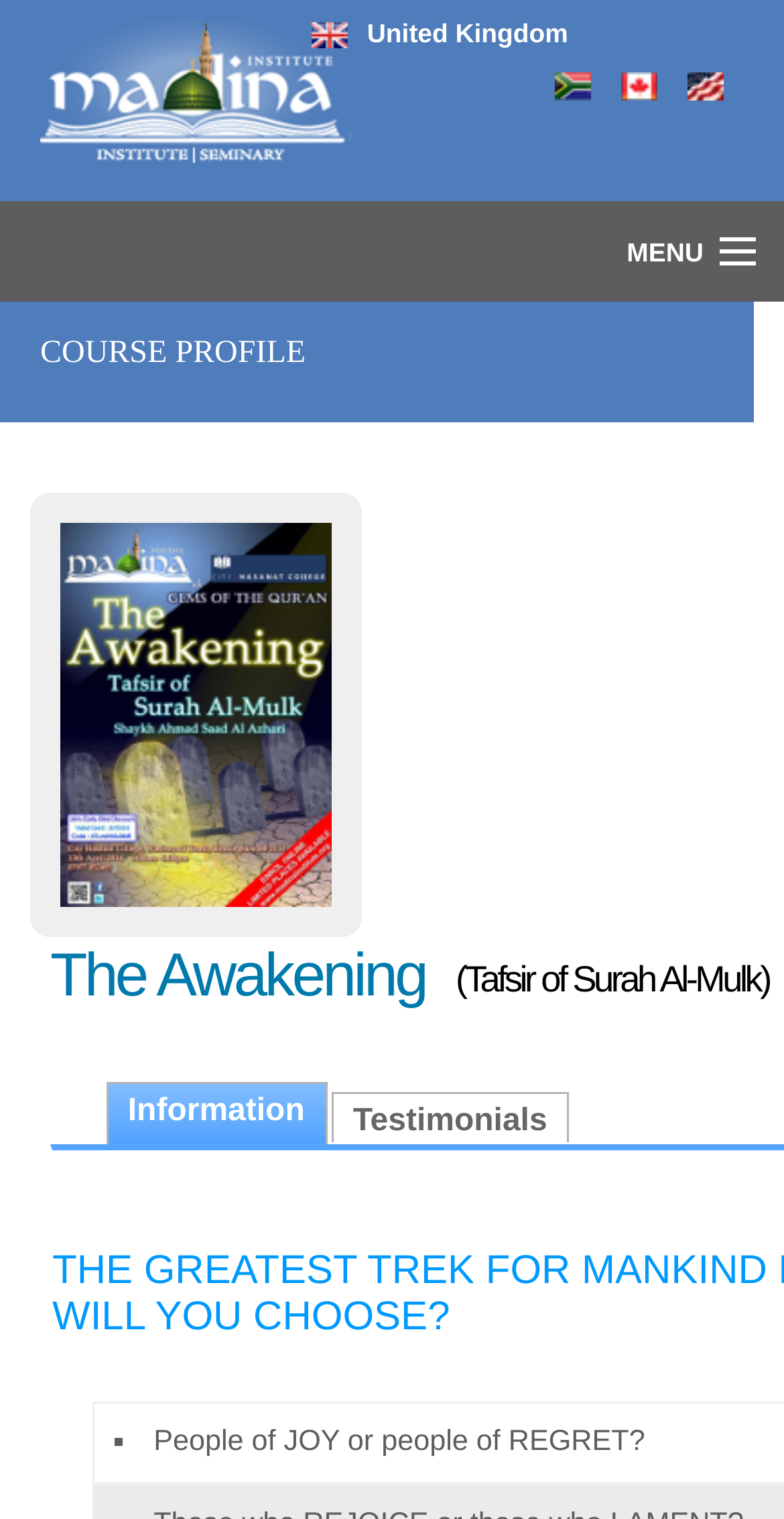How many links are there in the top navigation bar?
Look at the screenshot and give a one-word or phrase answer.

7